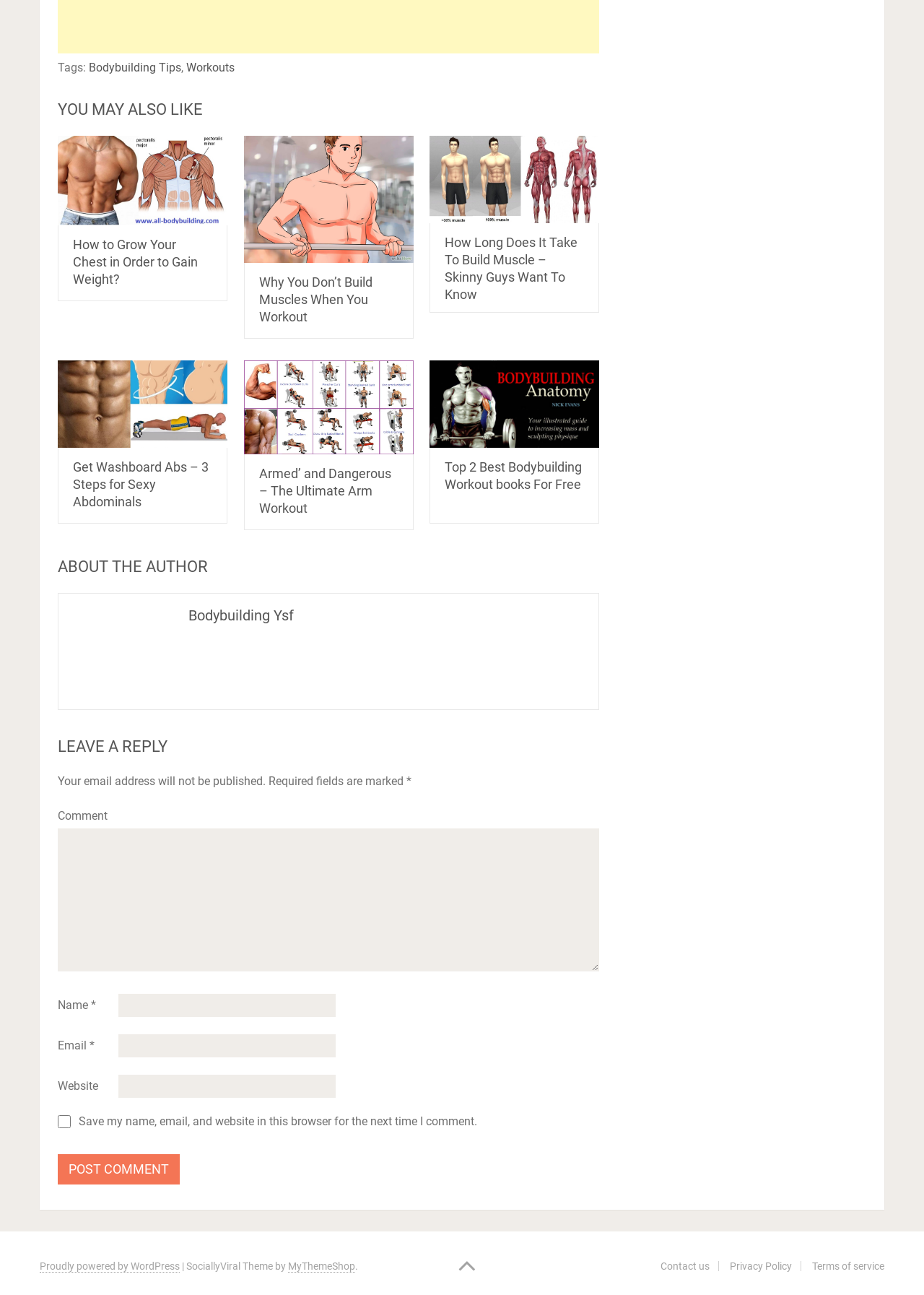Provide a one-word or one-phrase answer to the question:
What is the title of the section that says 'YOU MAY ALSO LIKE'?

YOU MAY ALSO LIKE